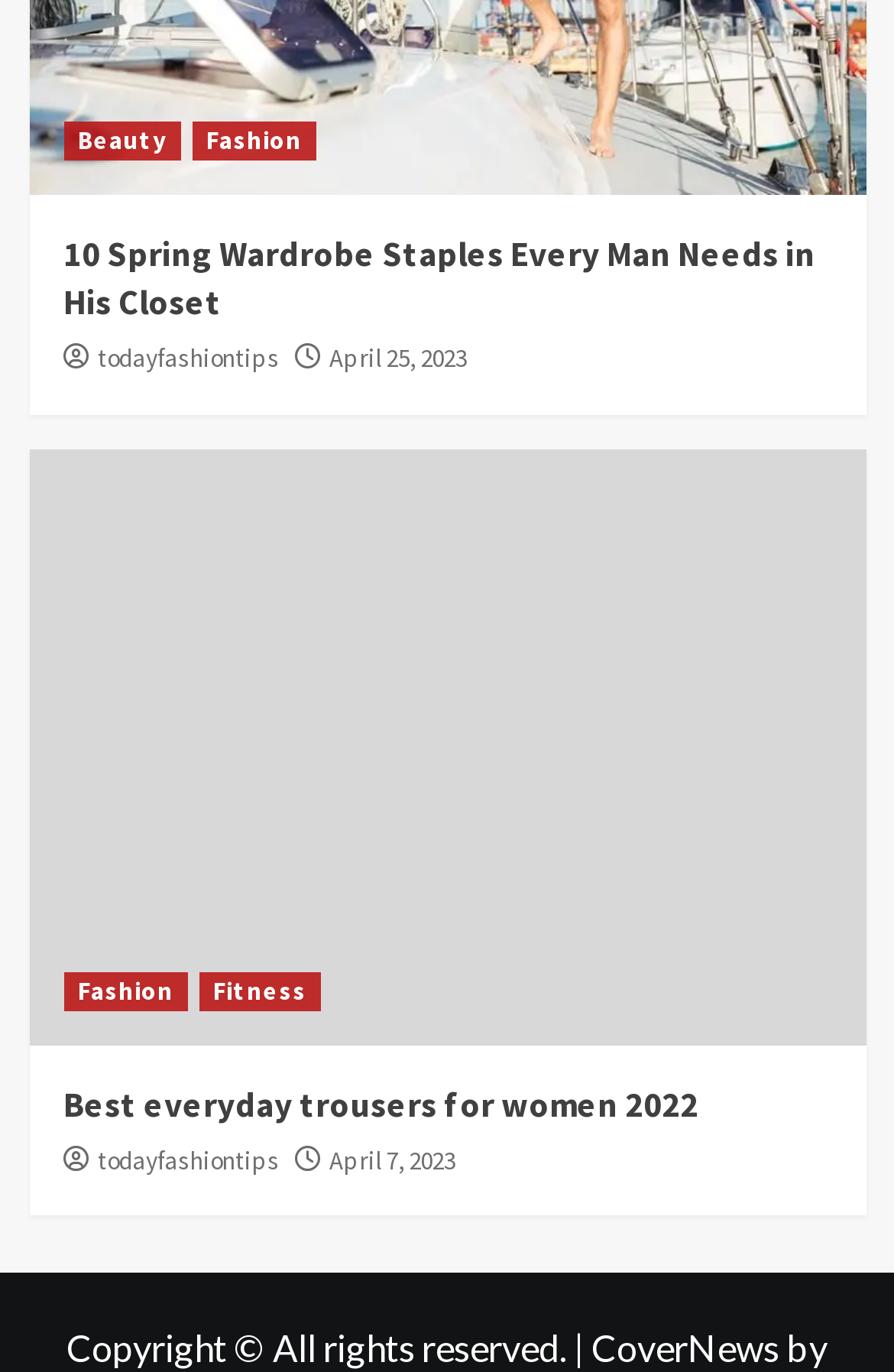Pinpoint the bounding box coordinates of the area that must be clicked to complete this instruction: "read about windows".

None